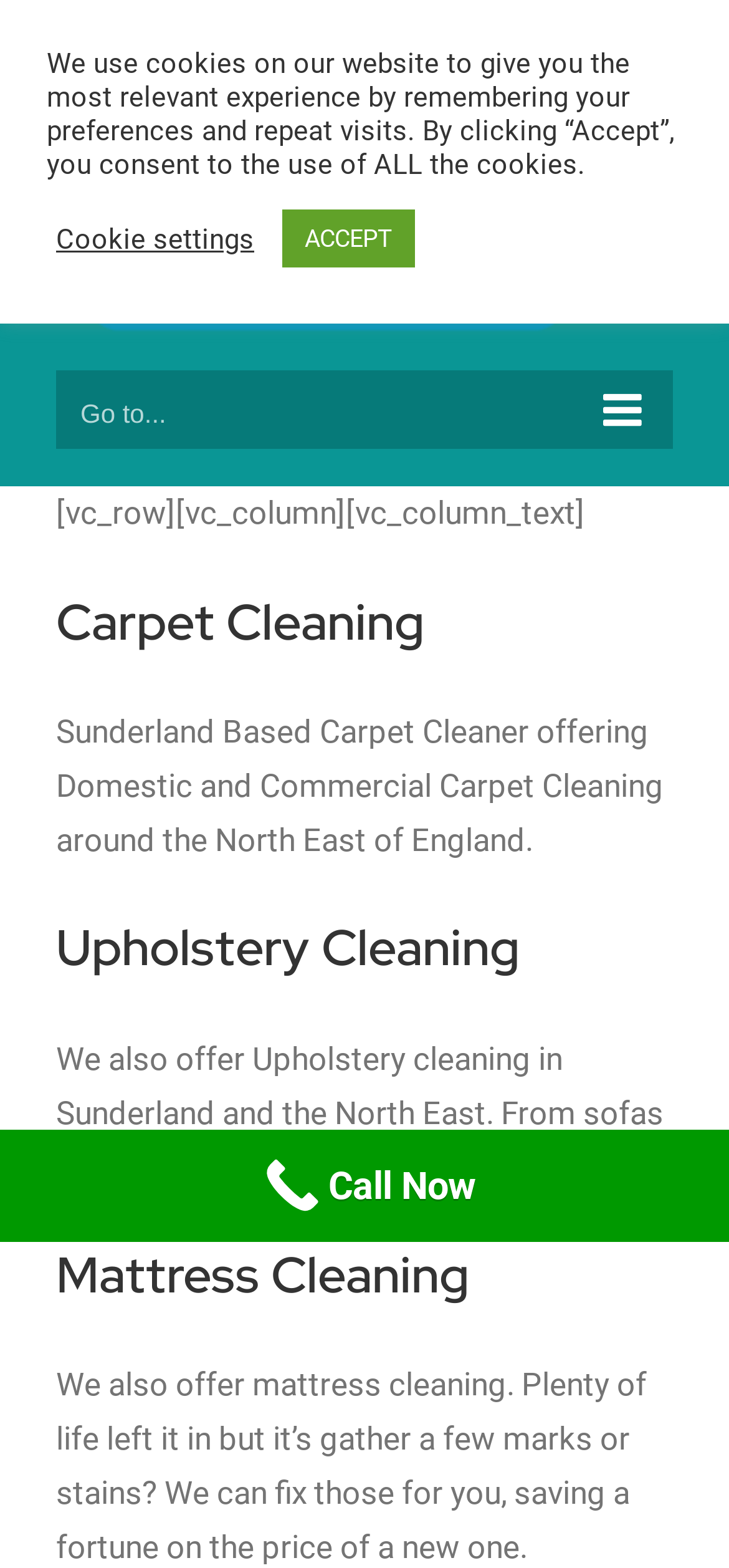Locate the bounding box for the described UI element: "Carpet Cleaning". Ensure the coordinates are four float numbers between 0 and 1, formatted as [left, top, right, bottom].

[0.077, 0.375, 0.582, 0.417]